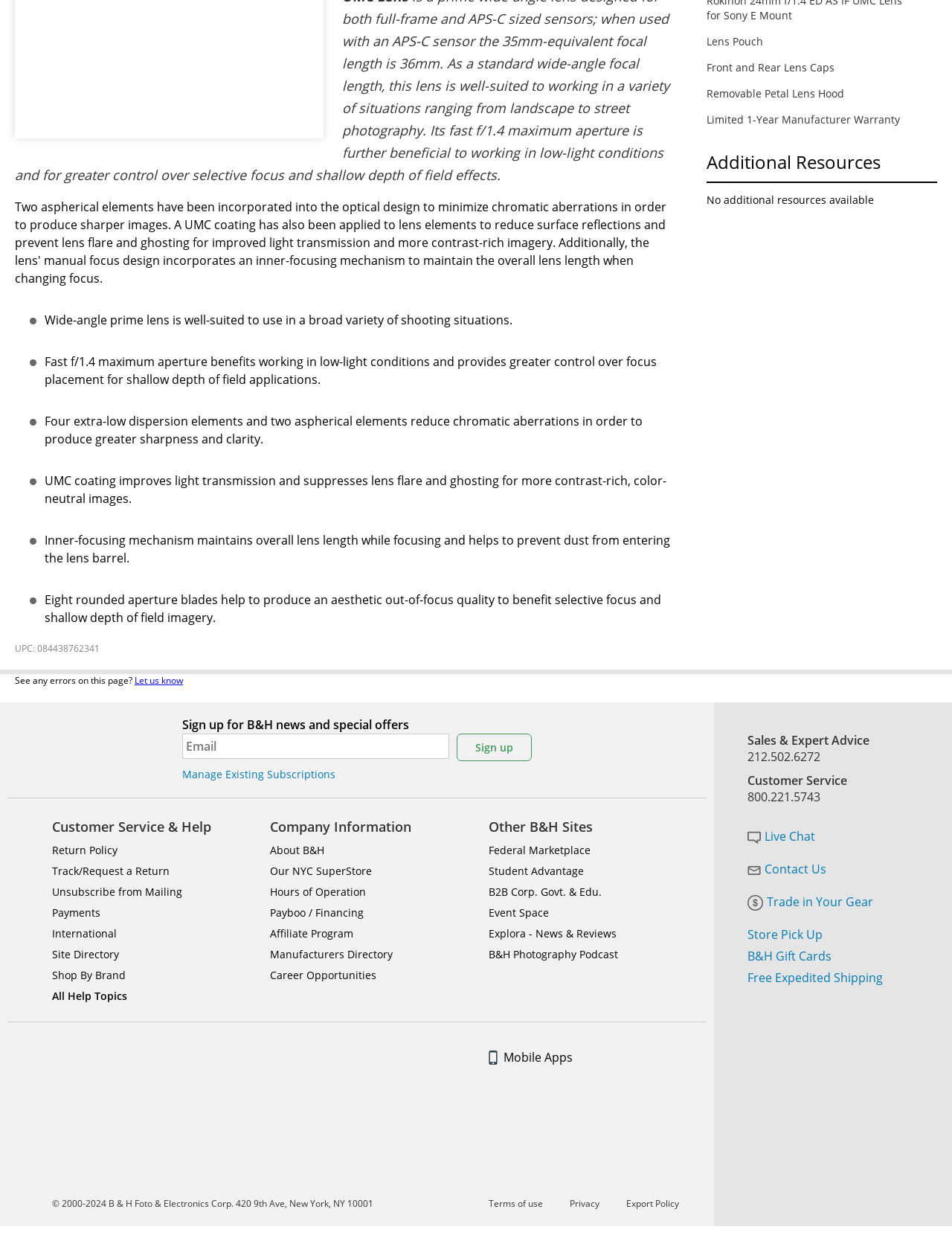What is the maximum aperture of the lens?
Please provide a comprehensive and detailed answer to the question.

I found the answer by looking at the StaticText element with the text 'Fast f/1.4 maximum aperture benefits working in low-light conditions and provides greater control over focus placement for shallow depth of field applications'.